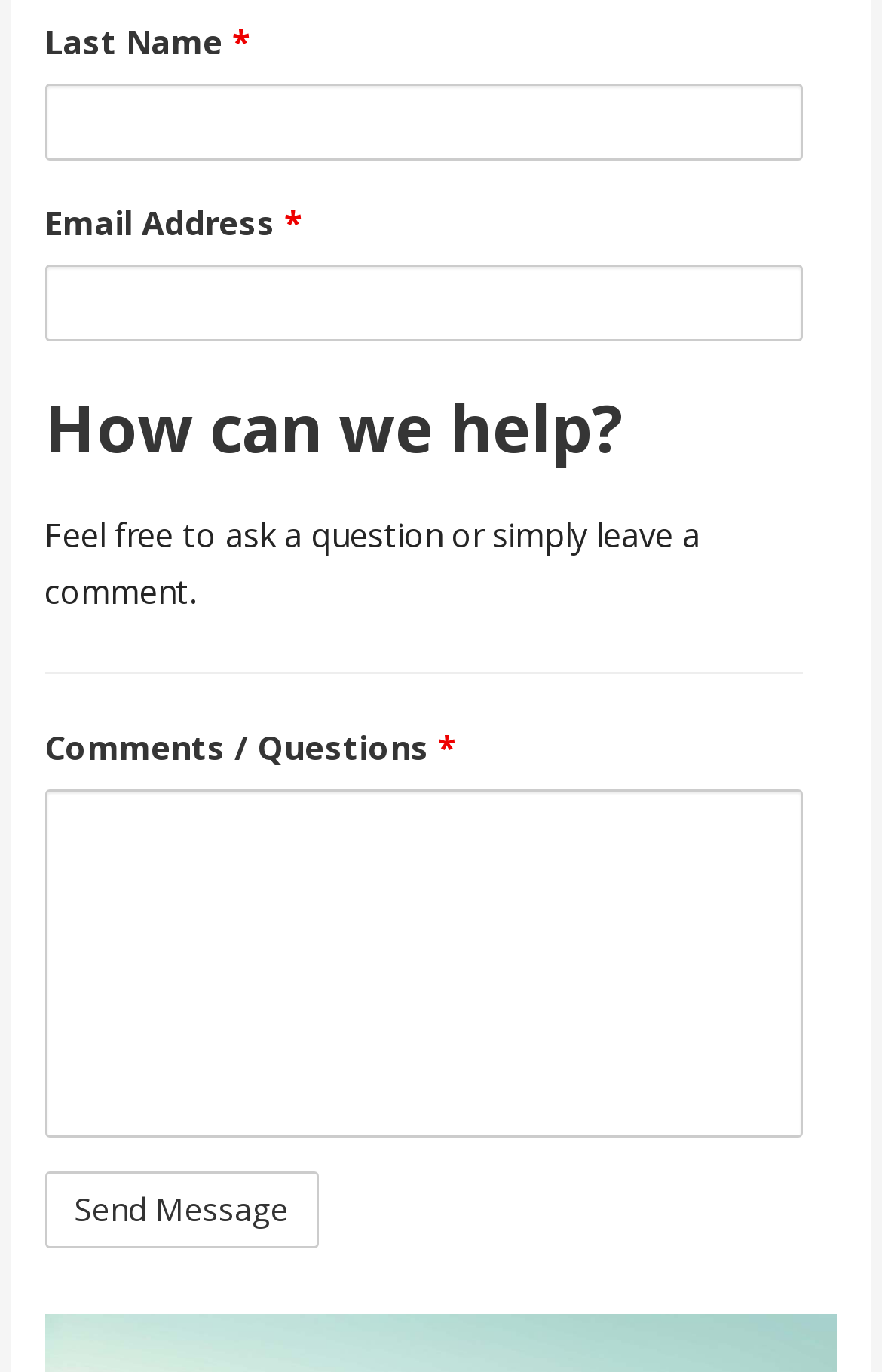Review the image closely and give a comprehensive answer to the question: What is the orientation of the separator?

The separator element on the webpage has an orientation of horizontal, which means it is a horizontal line that separates different sections of the form.